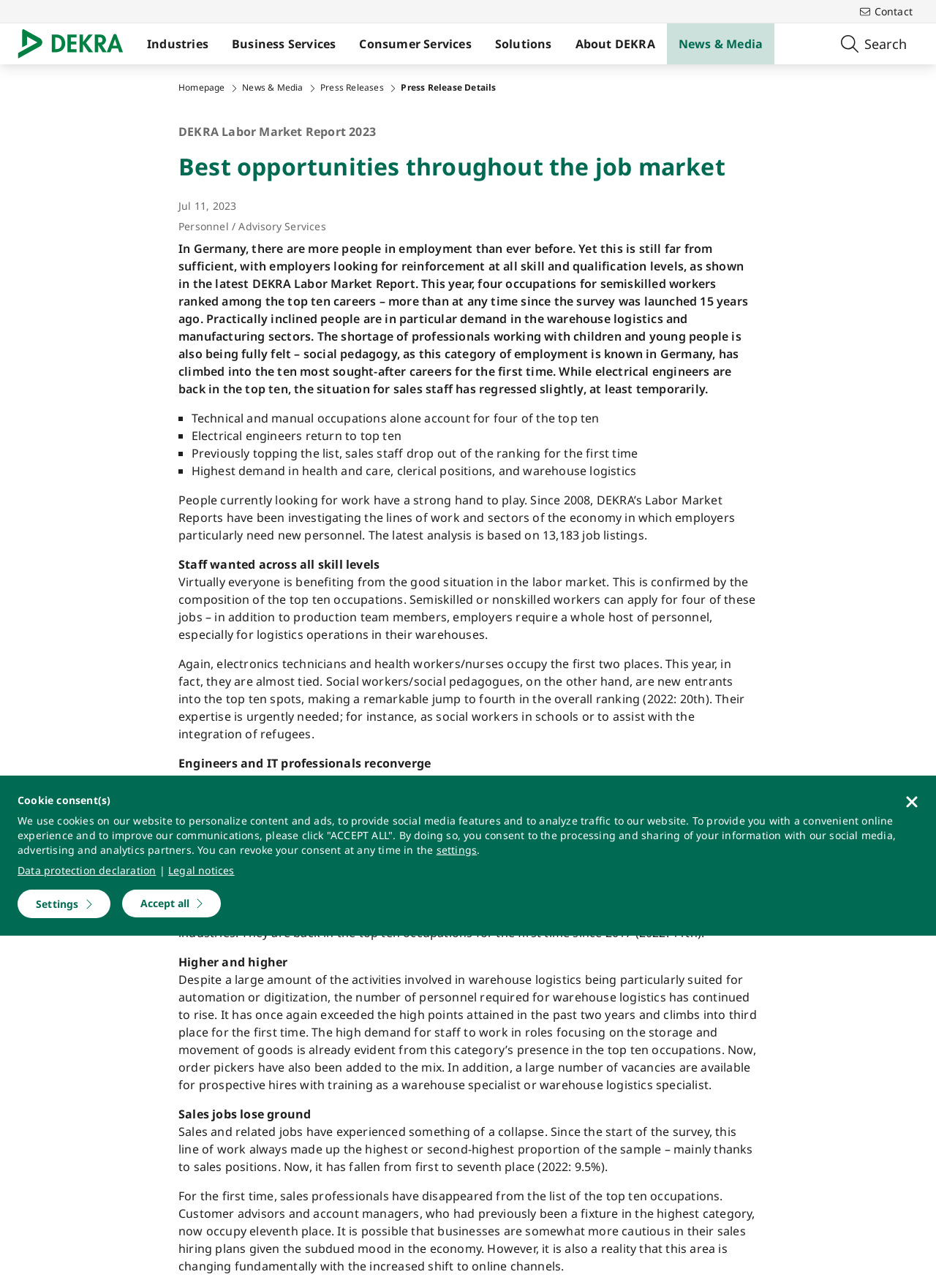What is the occupation that has climbed into the ten most sought-after careers for the first time?
Look at the image and provide a detailed response to the question.

According to the text, social pedagogy, which is also known as working with children and young people, has climbed into the ten most sought-after careers for the first time. This information can be found in the paragraph that discusses the shortage of professionals working with children and young people.